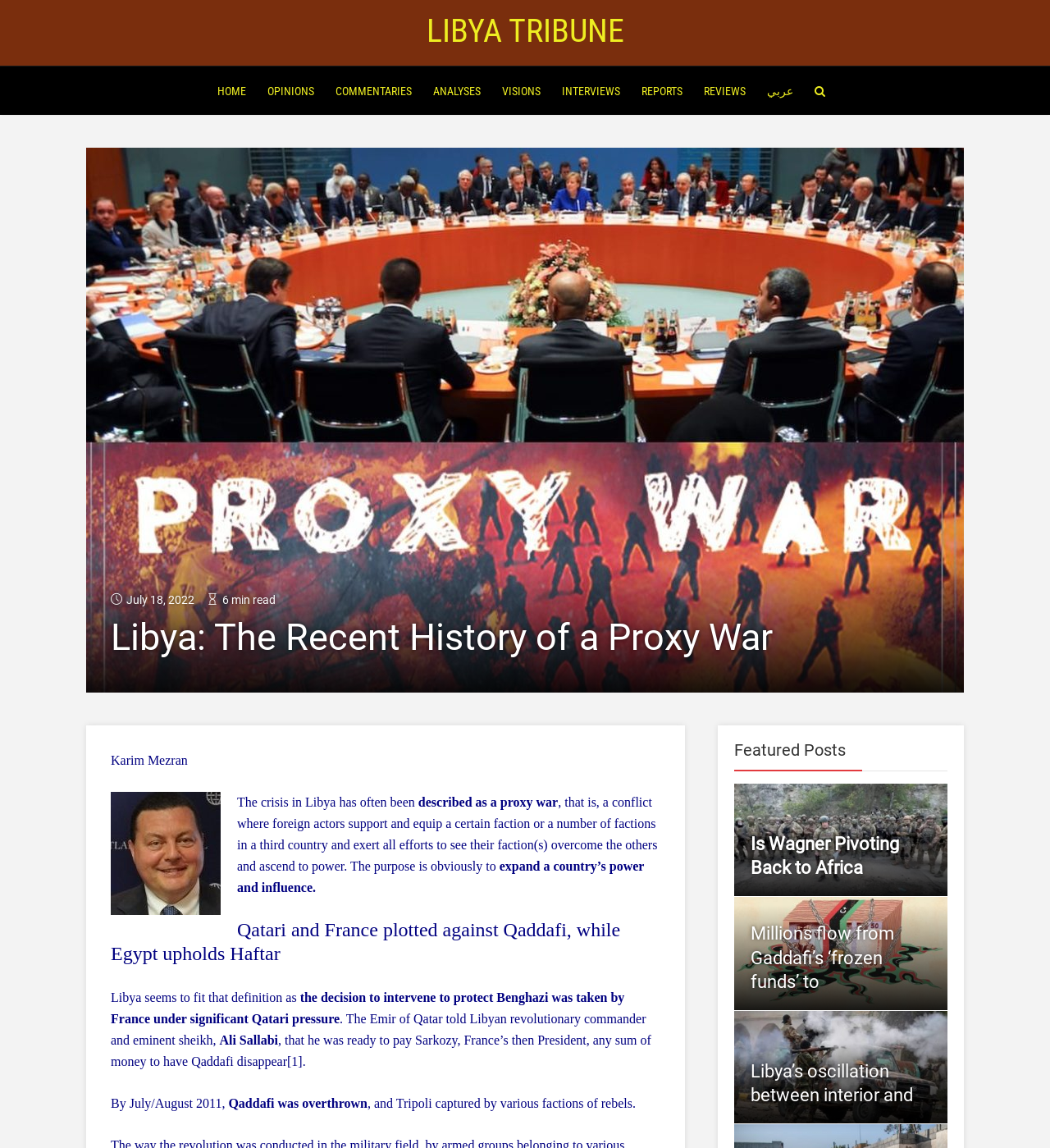Provide an in-depth caption for the webpage.

The webpage is about Libya Tribune, a news website that provides articles and analysis on Libyan politics and history. At the top of the page, there is a navigation menu with links to different sections of the website, including "Home", "Opinions", "Commentaries", "Analyses", "Visions", "Interviews", "Reports", and "Reviews". There is also a link to an Arabic version of the website and a search icon.

Below the navigation menu, there is a title "Libya: The Recent History of a Proxy War" with the author's name "Karim Mezran" and the date "July 18, 2022" and a reading time of "6 min read". The article discusses the crisis in Libya, describing it as a proxy war where foreign actors support and equip different factions in the country. The text explains that the purpose of this type of conflict is to expand a country's power and influence.

The article continues to discuss the role of Qatar and France in the Libyan conflict, including their support for different factions and their efforts to overthrow Muammar Qaddafi. There are several paragraphs of text that provide more details on the history of the conflict and the involvement of different countries.

On the right side of the page, there is a section titled "Featured Posts" with three links to other articles on the website. The titles of these articles are "Is Wagner Pivoting Back to Africa", "Millions flow from Gaddafi’s ‘frozen funds’ to", and "Libya’s oscillation between interior and".